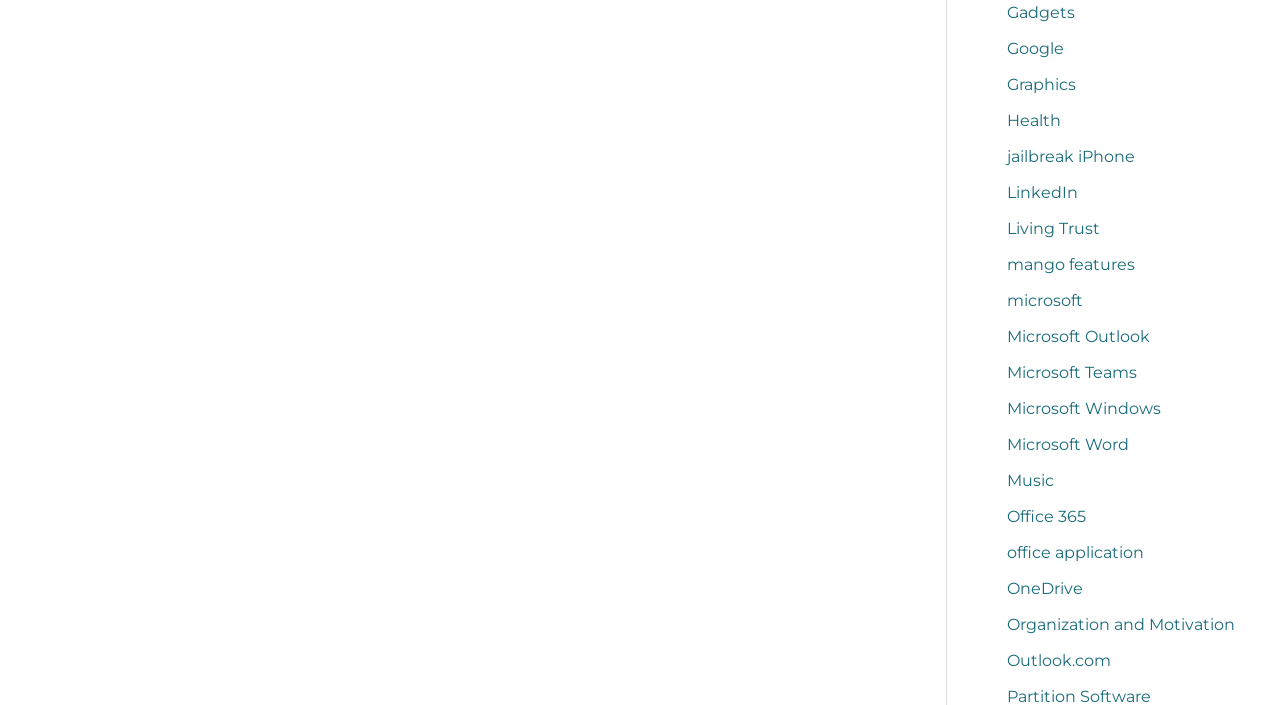Locate the bounding box coordinates of the element that should be clicked to execute the following instruction: "Visit LinkedIn".

[0.787, 0.26, 0.842, 0.287]